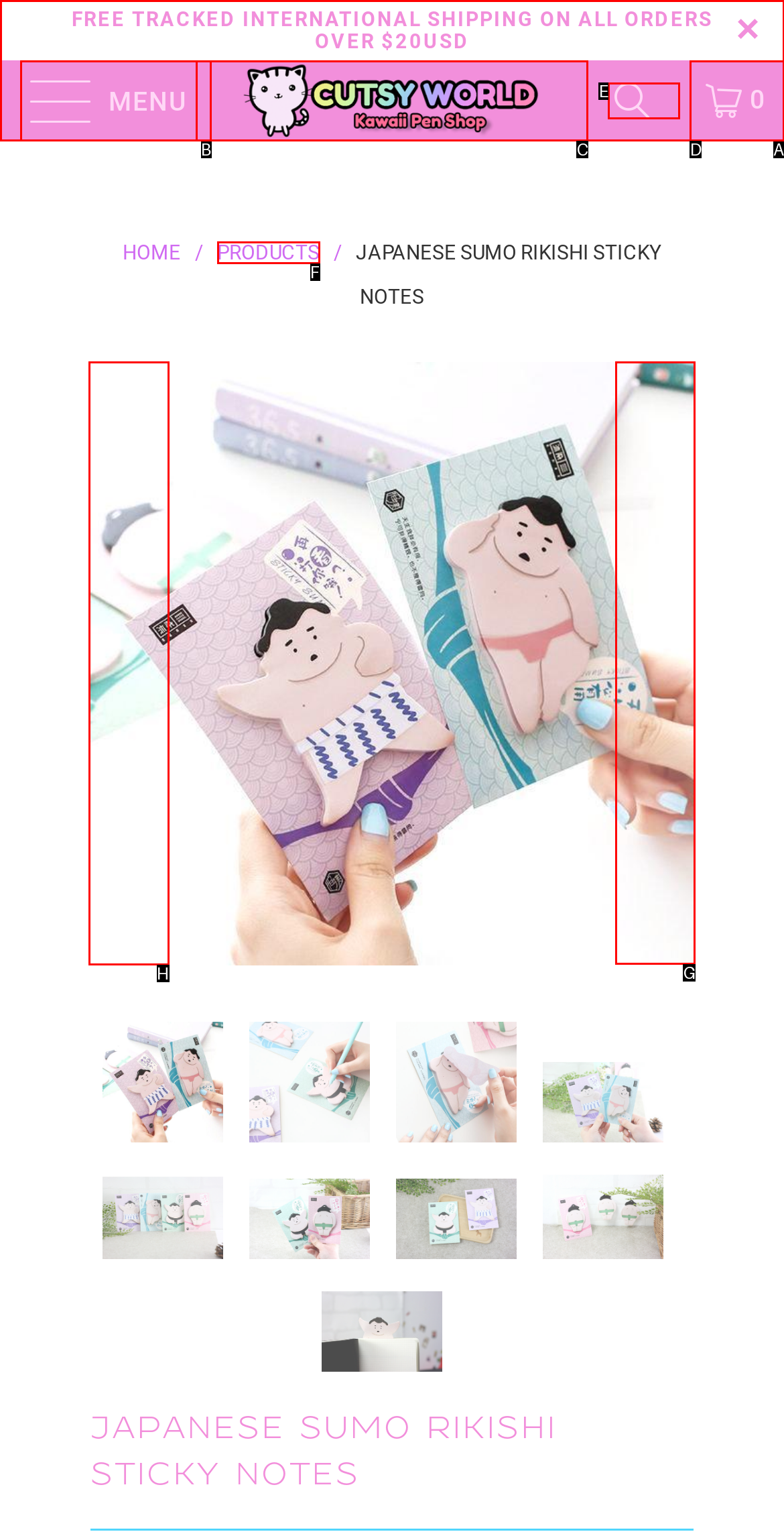Identify the correct UI element to click for this instruction: Click on the 'next' button
Respond with the appropriate option's letter from the provided choices directly.

G